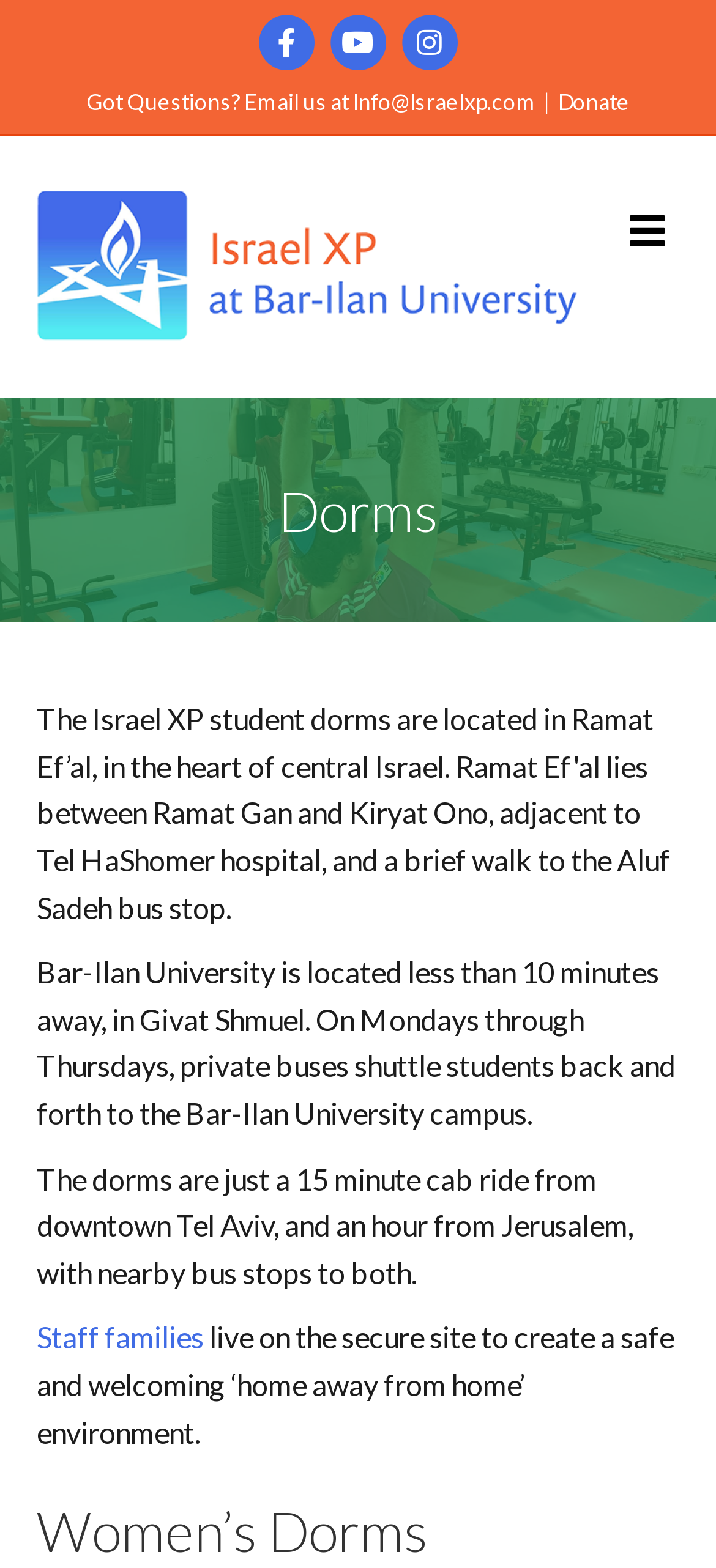Summarize the webpage with a detailed and informative caption.

The webpage is about the dorms of Israel XP at Bar-Ilan University. At the top, there are three social media links, Facebook, Youtube, and Instagram, aligned horizontally. Below them, there is a section with a "Got Questions?" text, followed by an email address "Info@Israelxp.com" and a "Donate" link. 

To the left of this section, there is a university logo with a link to "Israel XP at Bar-Ilan University". Next to the logo, there is a "Menu" button. 

Below the top section, there is a heading "Dorms" that spans the entire width of the page. The main content of the page is divided into three paragraphs. The first paragraph explains that Bar-Ilan University is located nearby and provides a shuttle bus service. The second paragraph mentions the proximity of the dorms to downtown Tel Aviv and Jerusalem. The third paragraph talks about staff families living on the site to create a safe and welcoming environment.

There is also a link to "Staff families" in the third paragraph. Overall, the webpage provides information about the dorms of Israel XP at Bar-Ilan University, its location, and the environment.